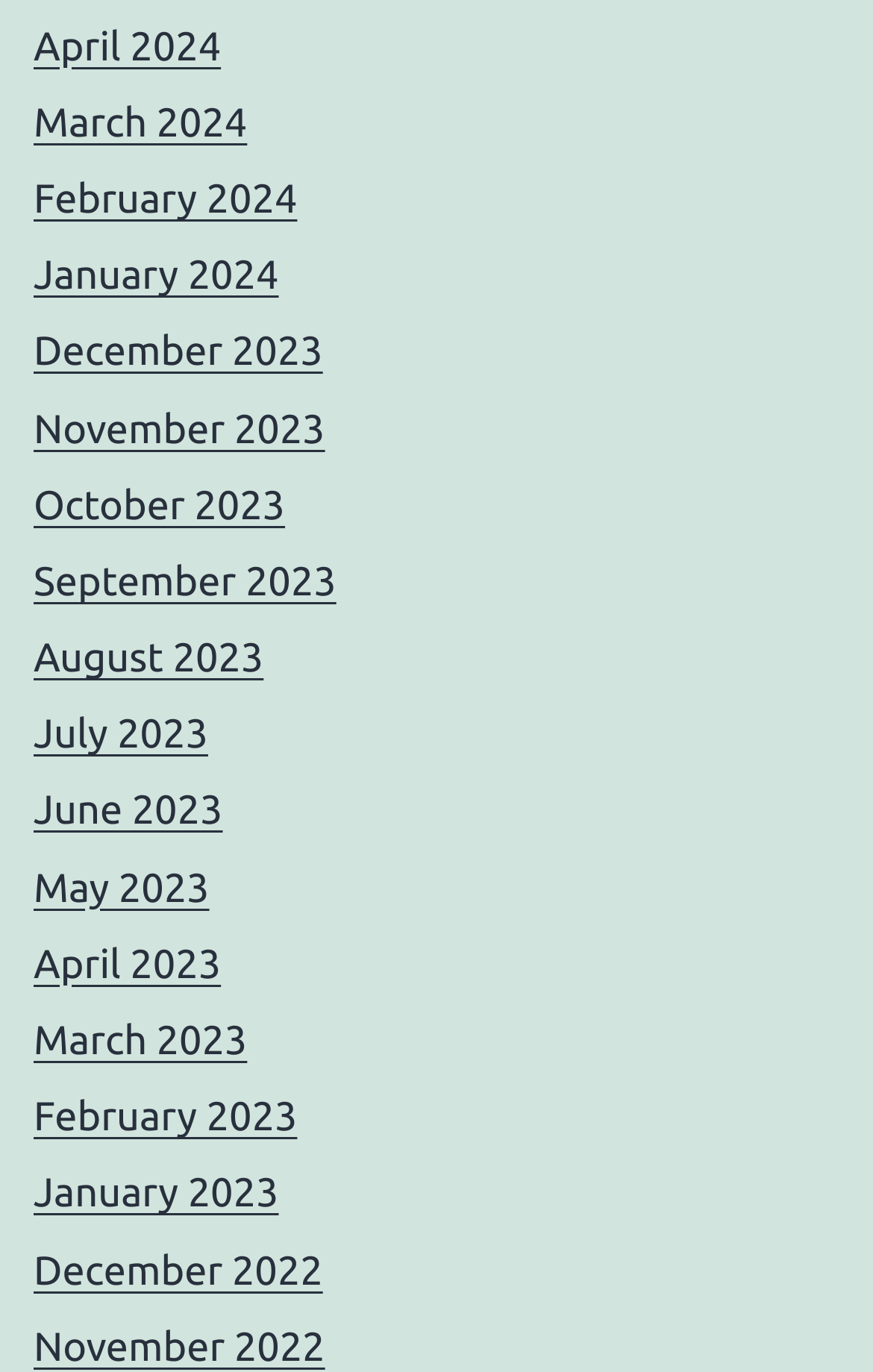What is the latest month listed?
Look at the image and respond with a single word or a short phrase.

April 2024